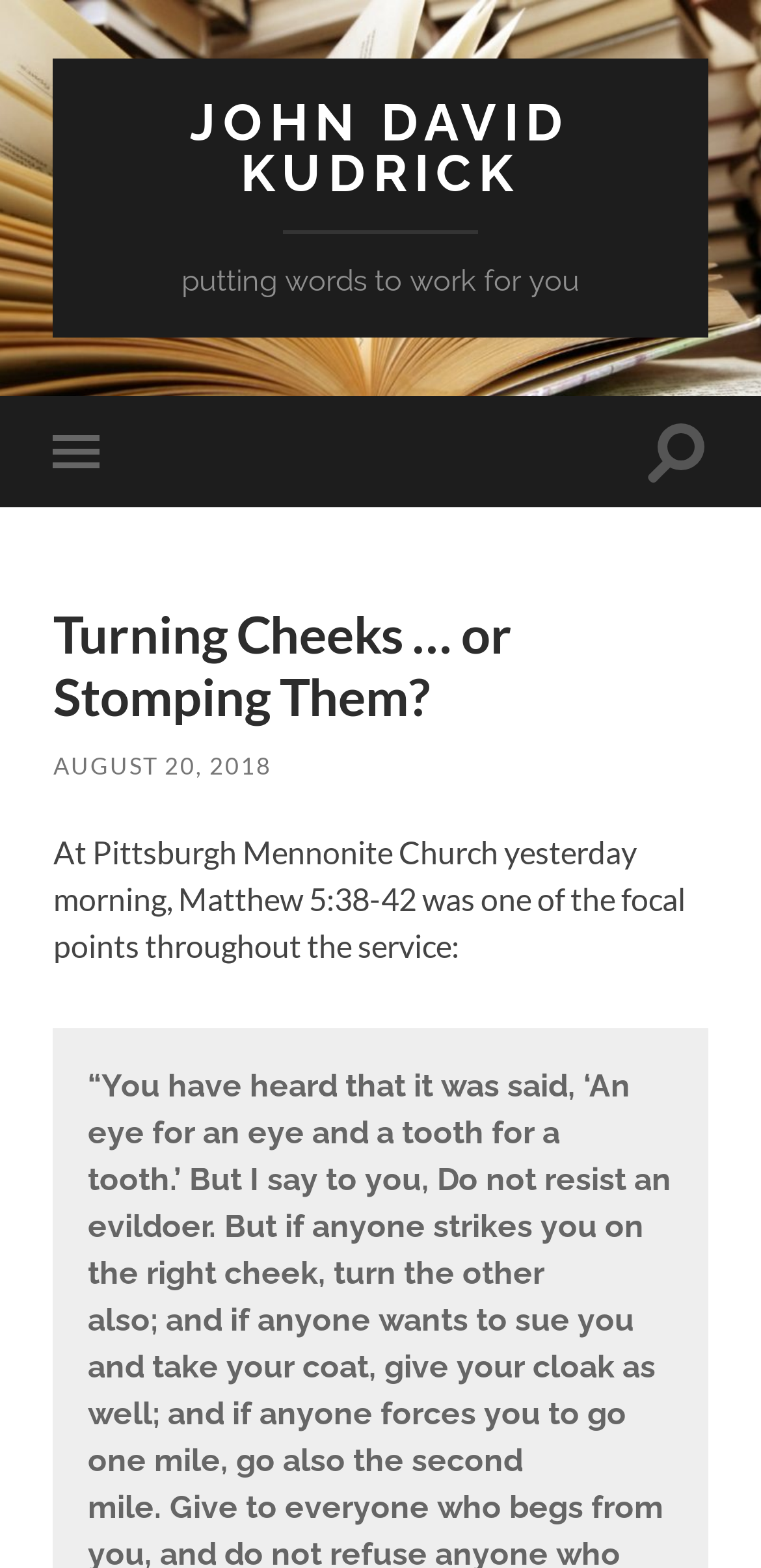Reply to the question with a brief word or phrase: Who is the author of the article?

John David Kudrick